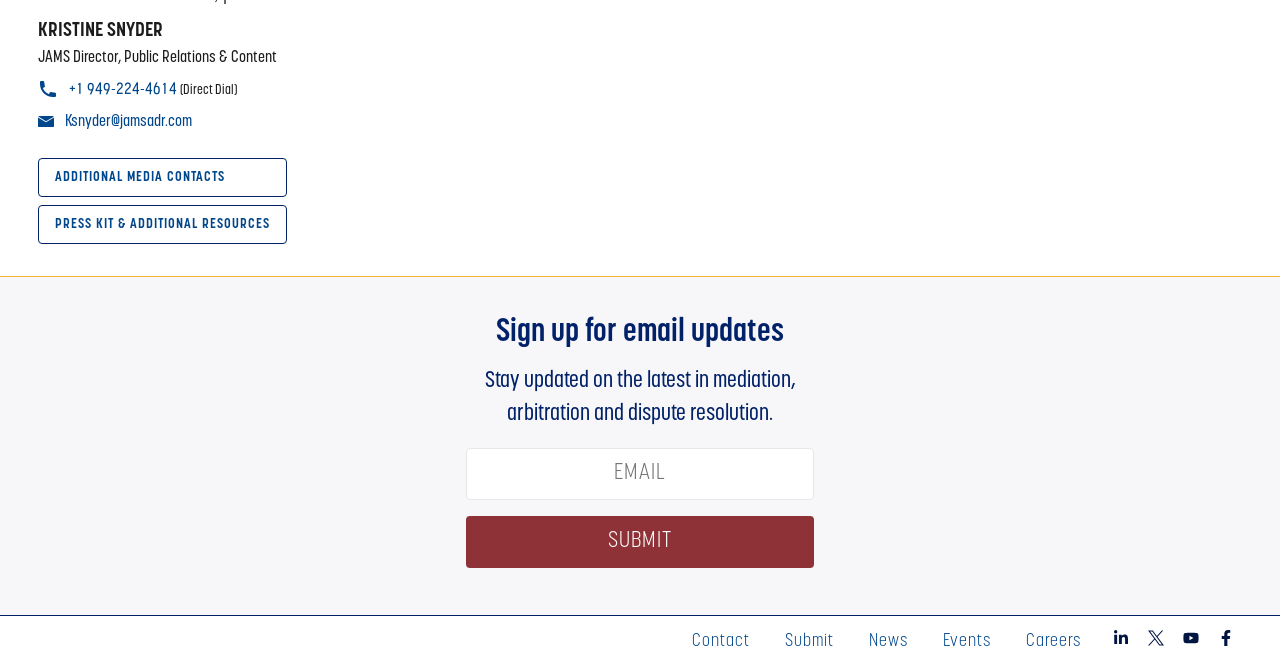How many social media links are at the bottom of the webpage?
Based on the image, answer the question with a single word or brief phrase.

4